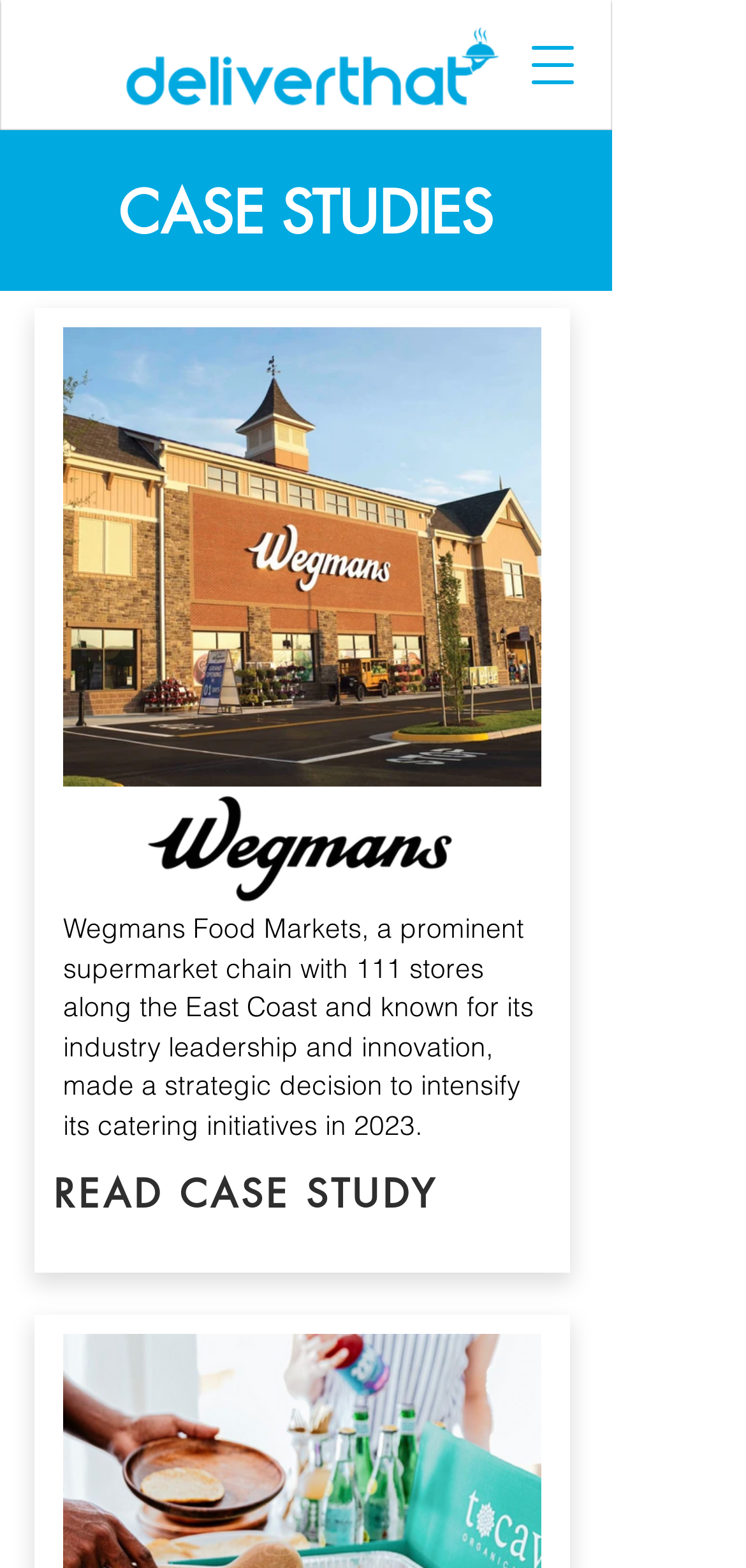What is Wegmans known for?
Provide a detailed and well-explained answer to the question.

The text states that Wegmans Food Markets is known for its industry leadership and innovation.